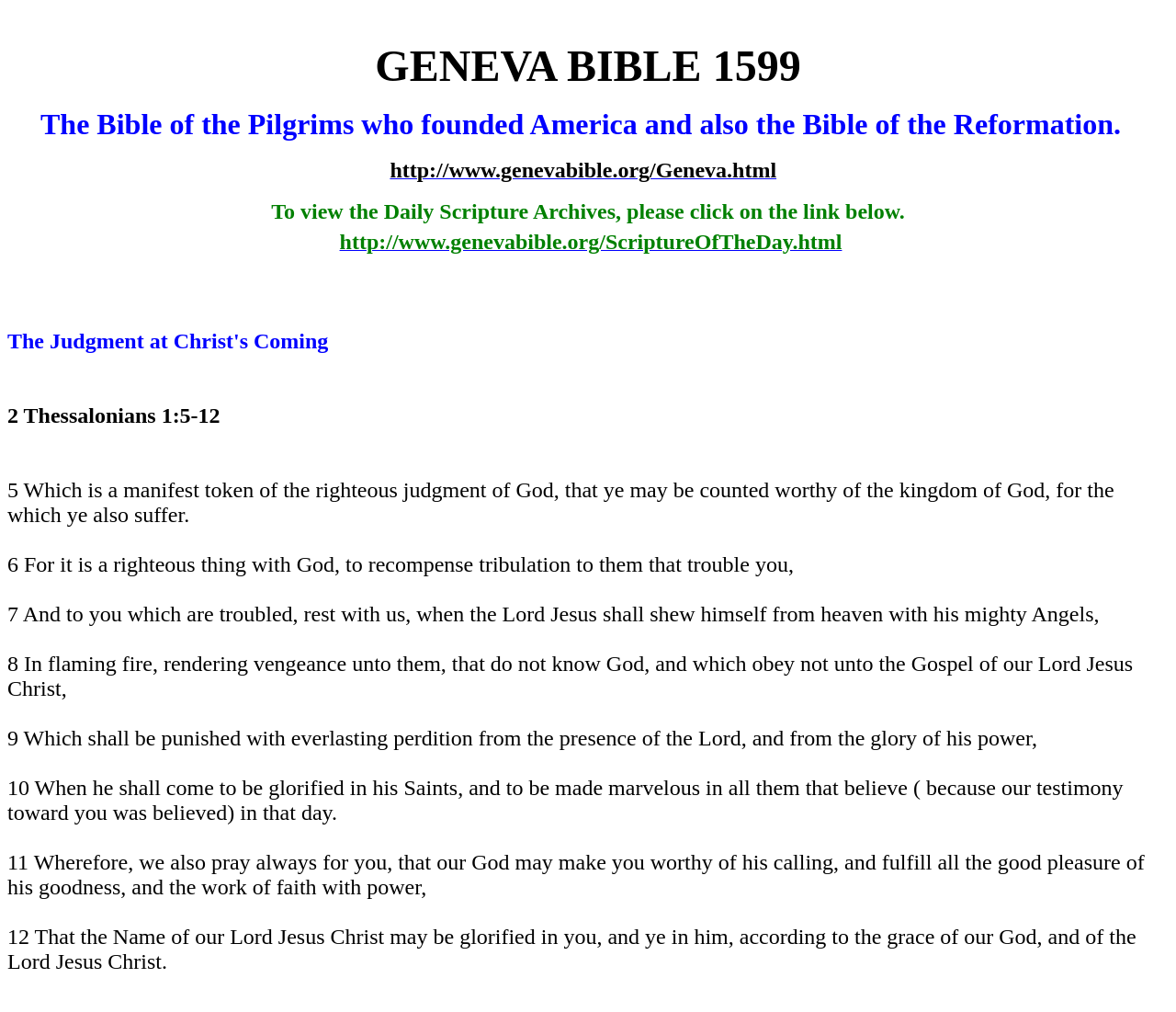What is the scripture of the day?
Please provide a single word or phrase as your answer based on the screenshot.

2 Thessalonians 1:5-12